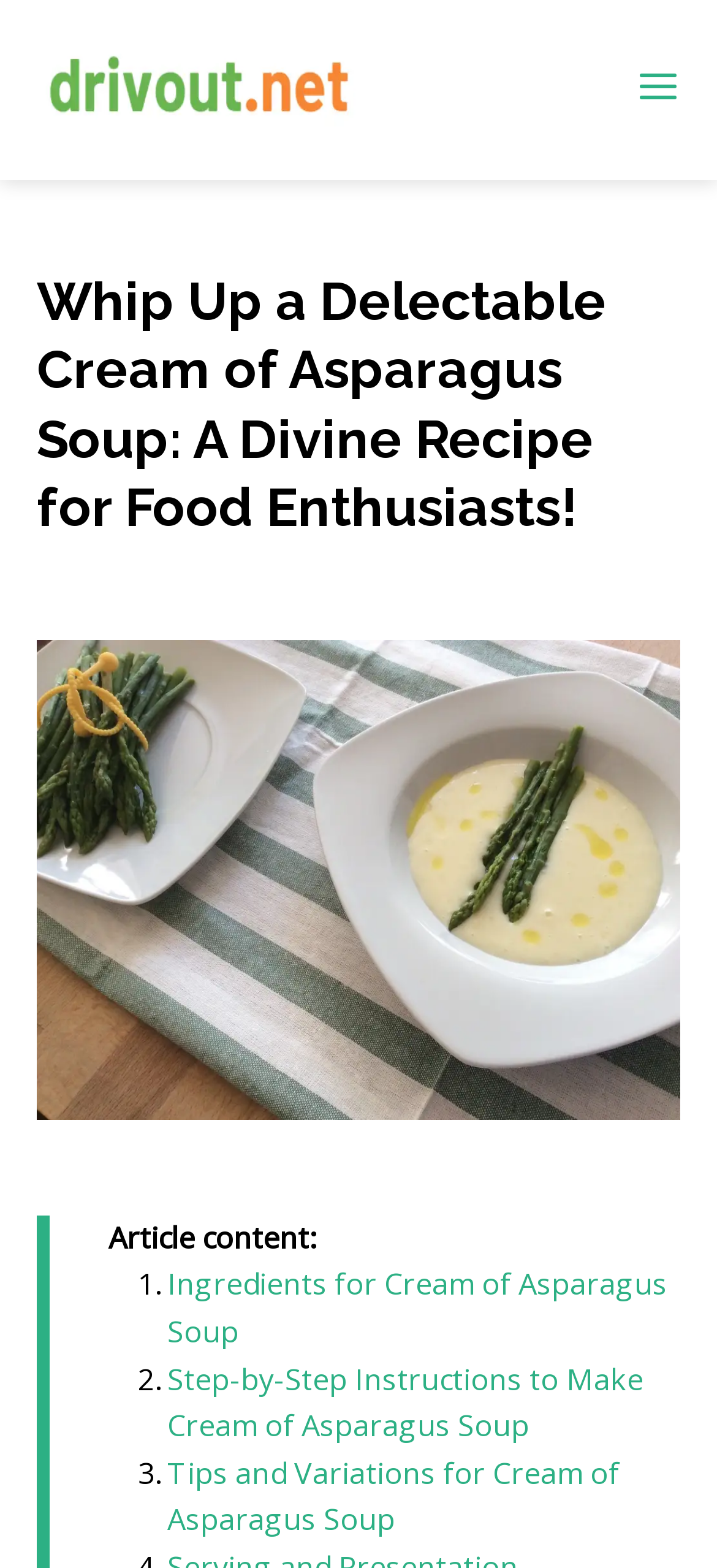What is the main image on the webpage? Observe the screenshot and provide a one-word or short phrase answer.

Cream Of Asparagus Soup Recipe